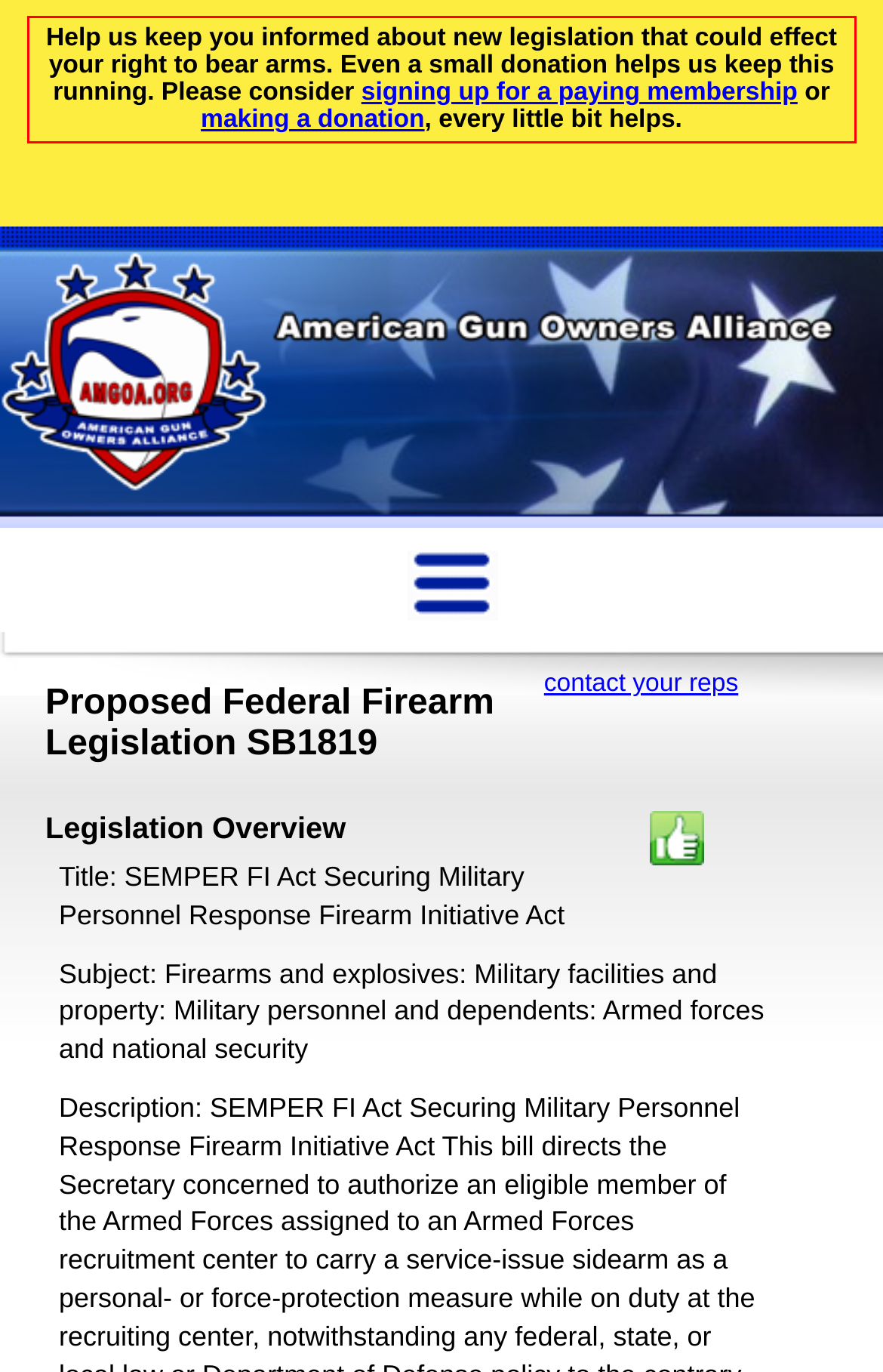From the given screenshot of a webpage, identify the red bounding box and extract the text content within it.

Help us keep you informed about new legislation that could effect your right to bear arms. Even a small donation helps us keep this running. Please consider signing up for a paying membership or making a donation, every little bit helps.